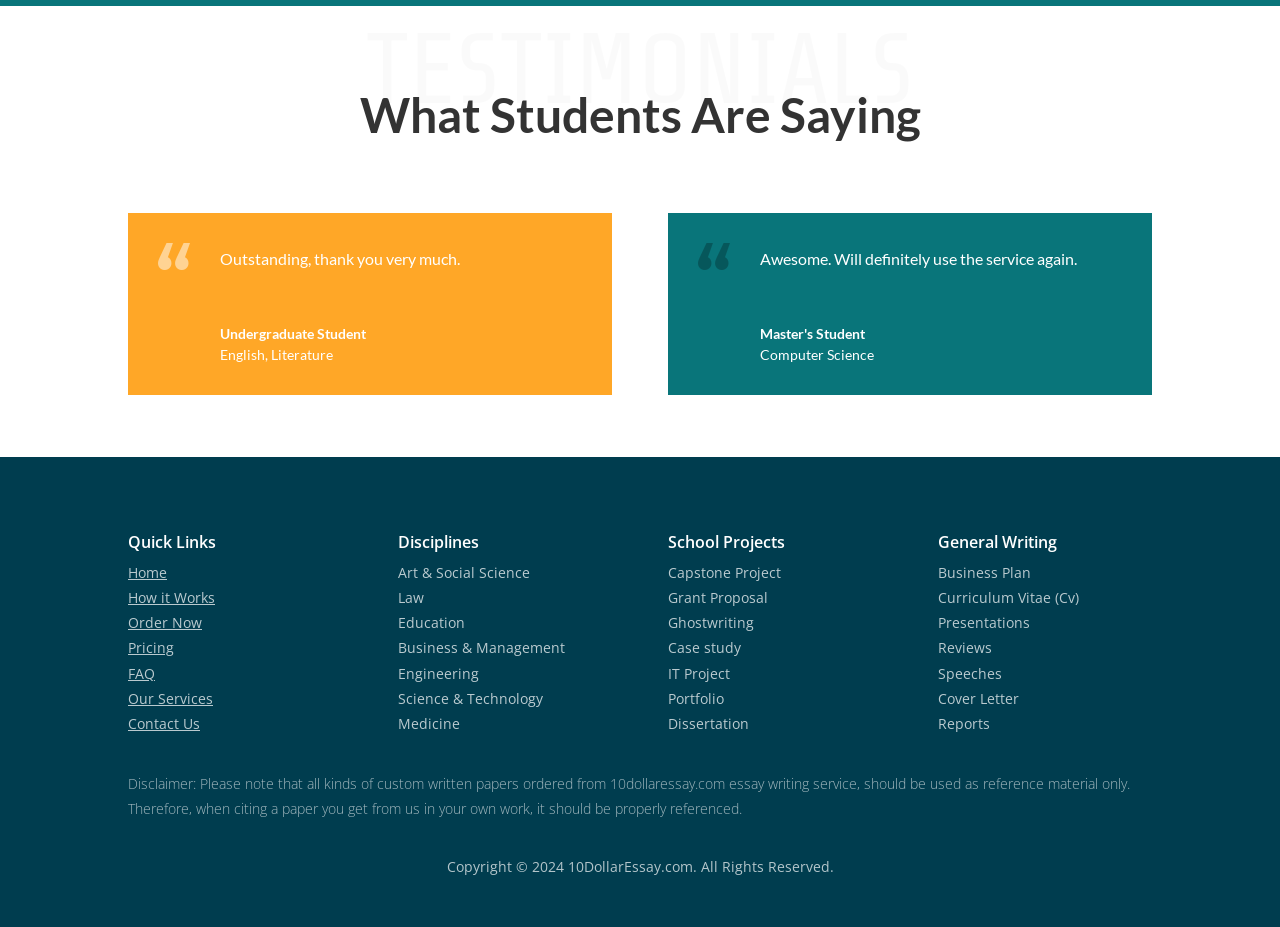What is the name of the service?
Kindly answer the question with as much detail as you can.

The name of the service can be found at the bottom of the webpage, in the copyright section, which states 'Copyright © 2024 10DollarEssay.com. All Rights Reserved.'